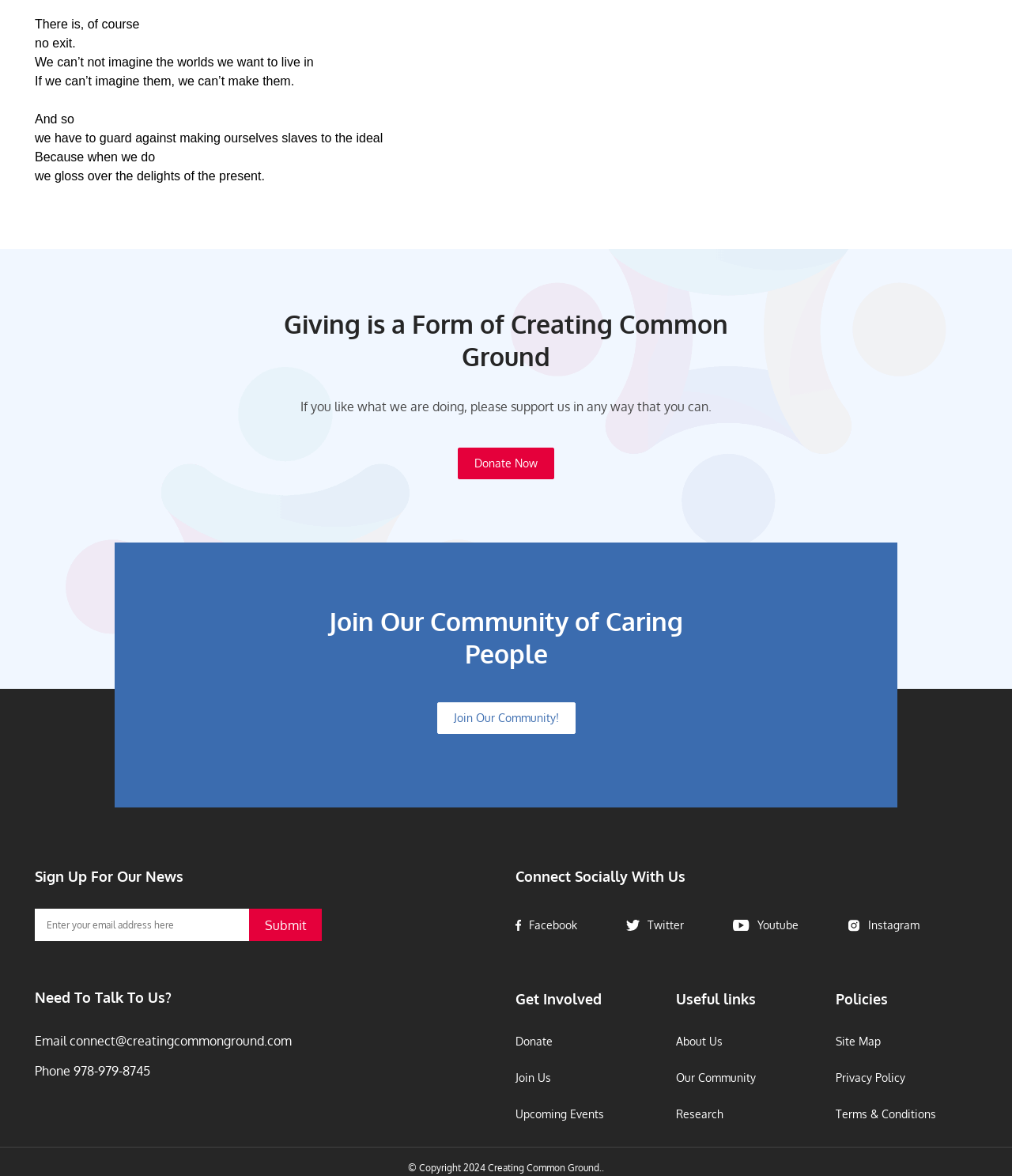How can I support the organization?
Using the information from the image, give a concise answer in one word or a short phrase.

Donate Now